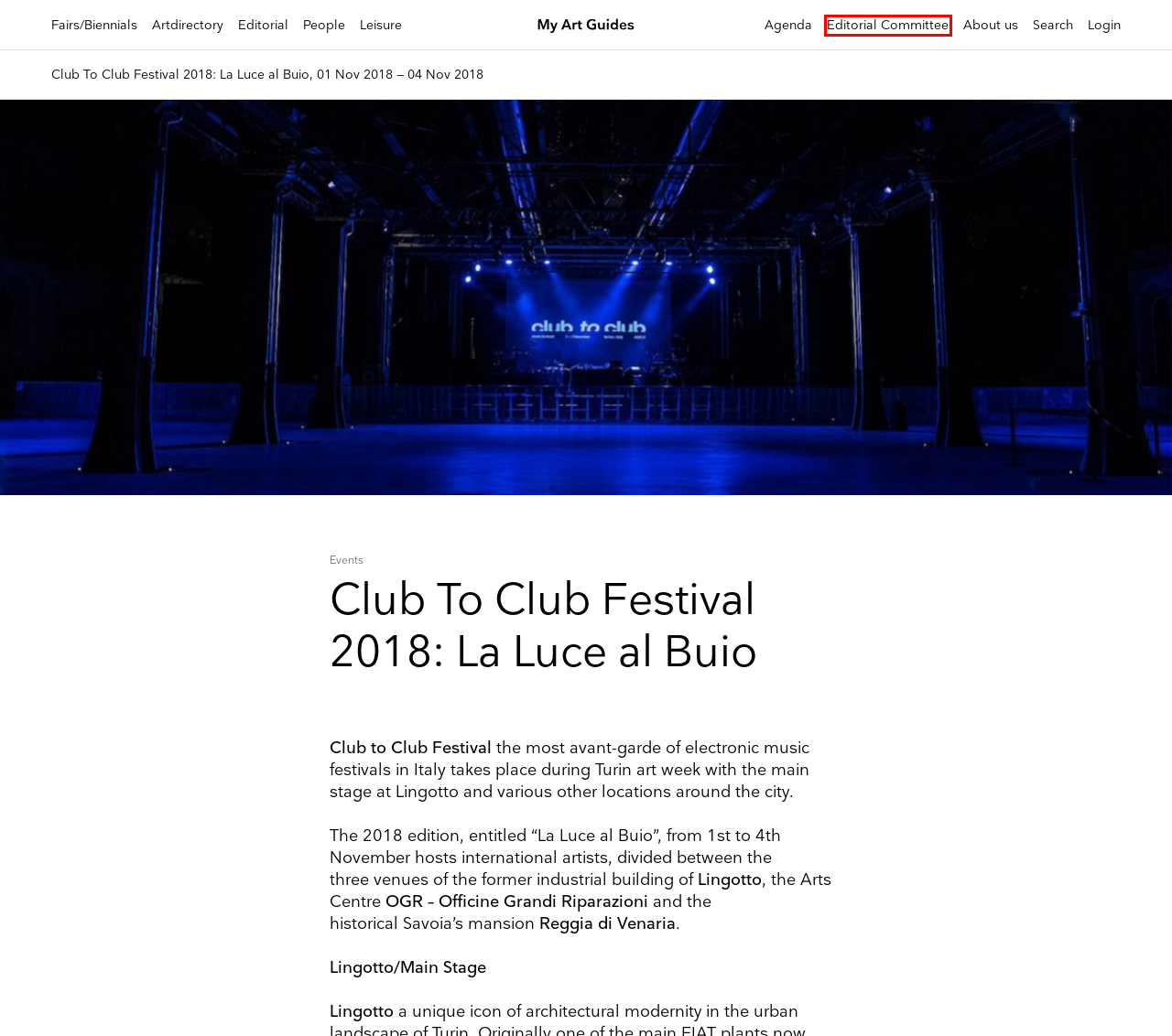You have a screenshot of a webpage with a red bounding box highlighting a UI element. Your task is to select the best webpage description that corresponds to the new webpage after clicking the element. Here are the descriptions:
A. Artdirectory | My Art Guides
B. Leisure | My Art Guides
C. About us | My Art Guides
D. Agenda | My Art Guides
E. Mailchimp's Legal Policies | Mailchimp
F. People | My Art Guides
G. Editorial Committee | My Art Guides
H. Fairs and Biennials | My Art Guides

G